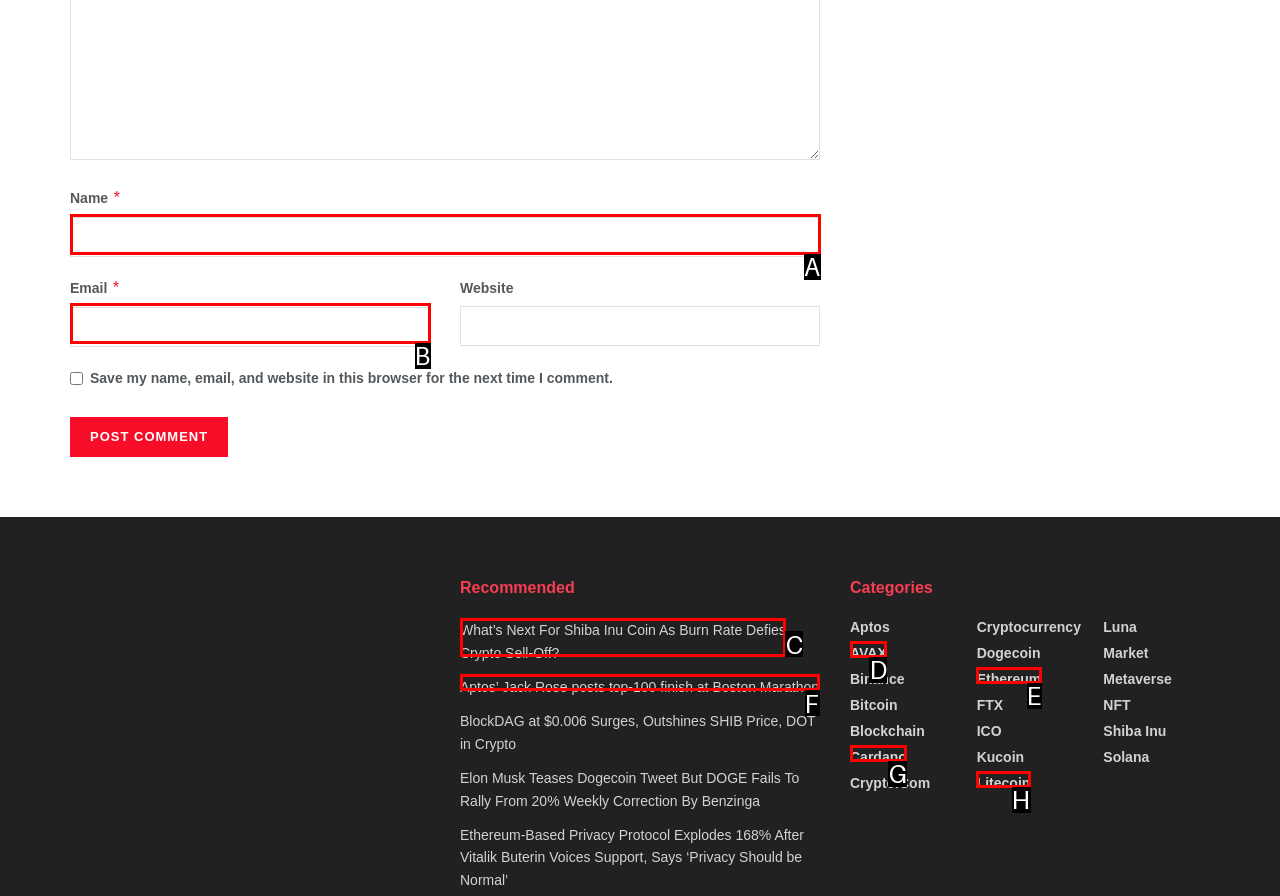Tell me which option best matches this description: parent_node: Email * aria-describedby="email-notes" name="email"
Answer with the letter of the matching option directly from the given choices.

B